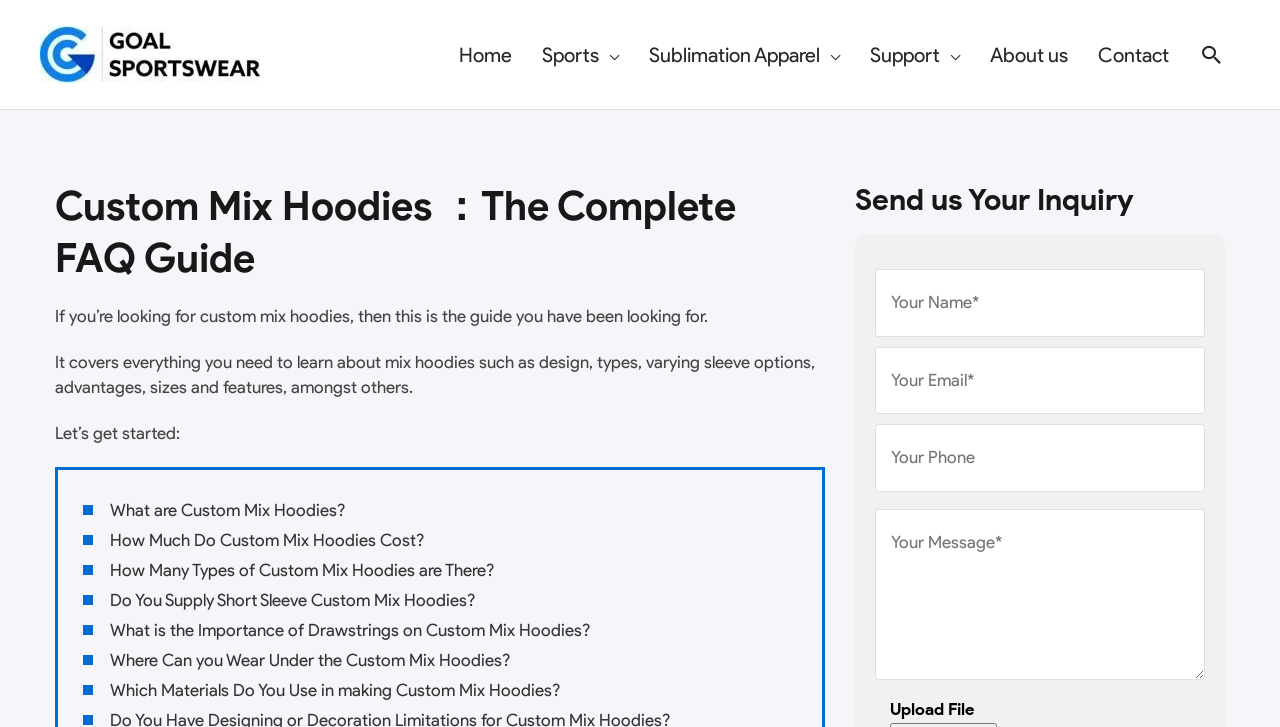Create a full and detailed caption for the entire webpage.

The webpage is about Custom Mix Hoodies from Goal Sports Wear. At the top left, there is a link to the Goal Sports Wear website, accompanied by an image with the same name. 

Below this, there is a navigation menu that spans across the top of the page, containing links to various sections of the website, including Home, Sports, Sublimation Apparel, Support, About us, and Contact. On the top right, there is a search icon link.

The main content of the page is divided into two sections. The first section is an introduction to Custom Mix Hoodies, with a heading that reads "Custom Mix Hoodies ：The Complete FAQ Guide". This is followed by three paragraphs of text that provide an overview of what the guide covers.

Below the introduction, there are seven links to different FAQs about Custom Mix Hoodies, including "What are Custom Mix Hoodies?", "How Much Do Custom Mix Hoodies Cost?", and "Where Can you Wear Under the Custom Mix Hoodies?". These links are aligned vertically, with the first link starting from the top left and the last link ending at the bottom left.

On the right side of the page, there is a section with a heading that reads "Send us Your Inquiry". This section contains four text boxes for users to input their name, email, phone number, and message, as well as a button to upload a file.